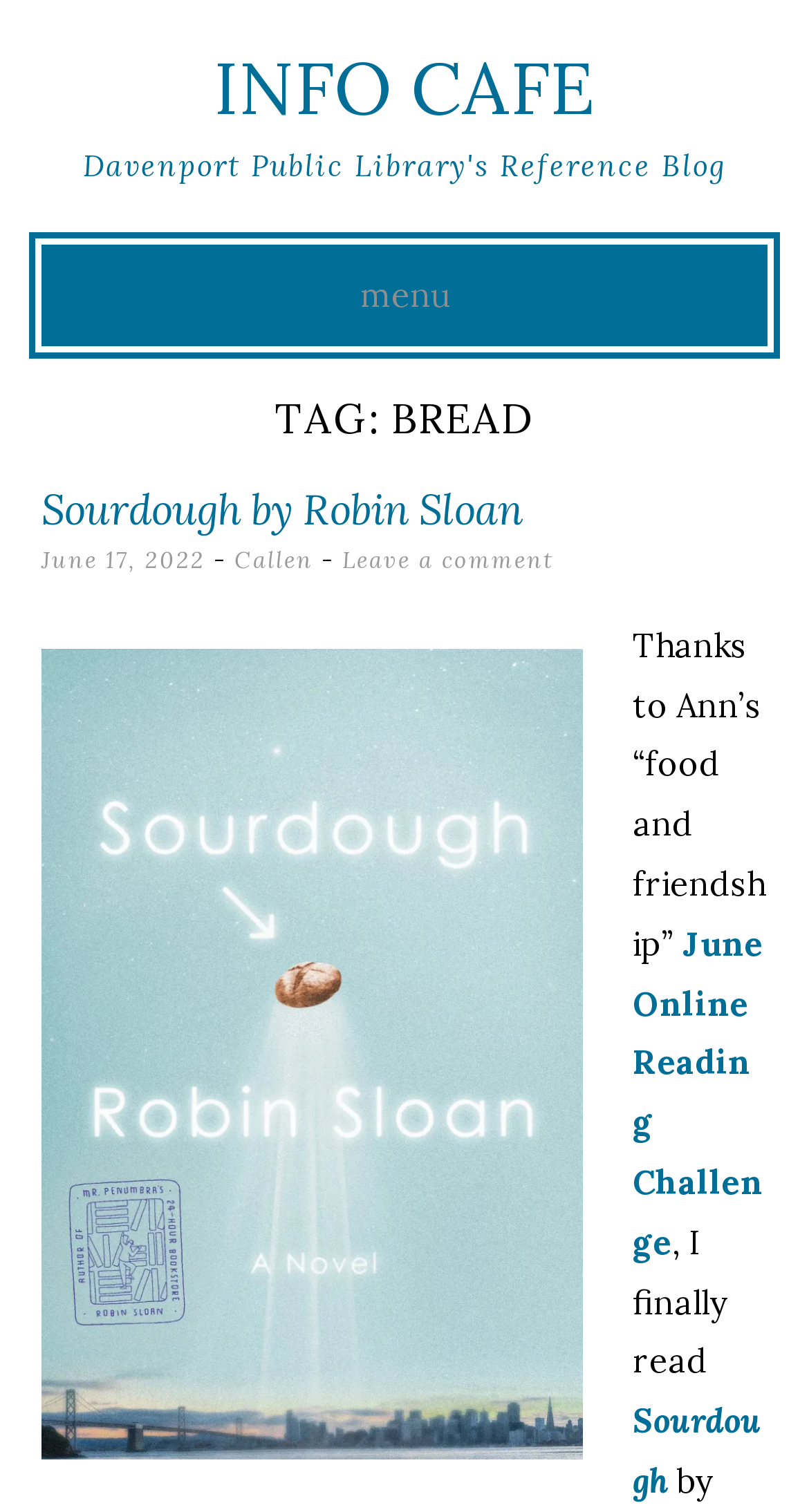Identify the bounding box coordinates for the region to click in order to carry out this instruction: "Leave a comment". Provide the coordinates using four float numbers between 0 and 1, formatted as [left, top, right, bottom].

[0.423, 0.361, 0.685, 0.38]